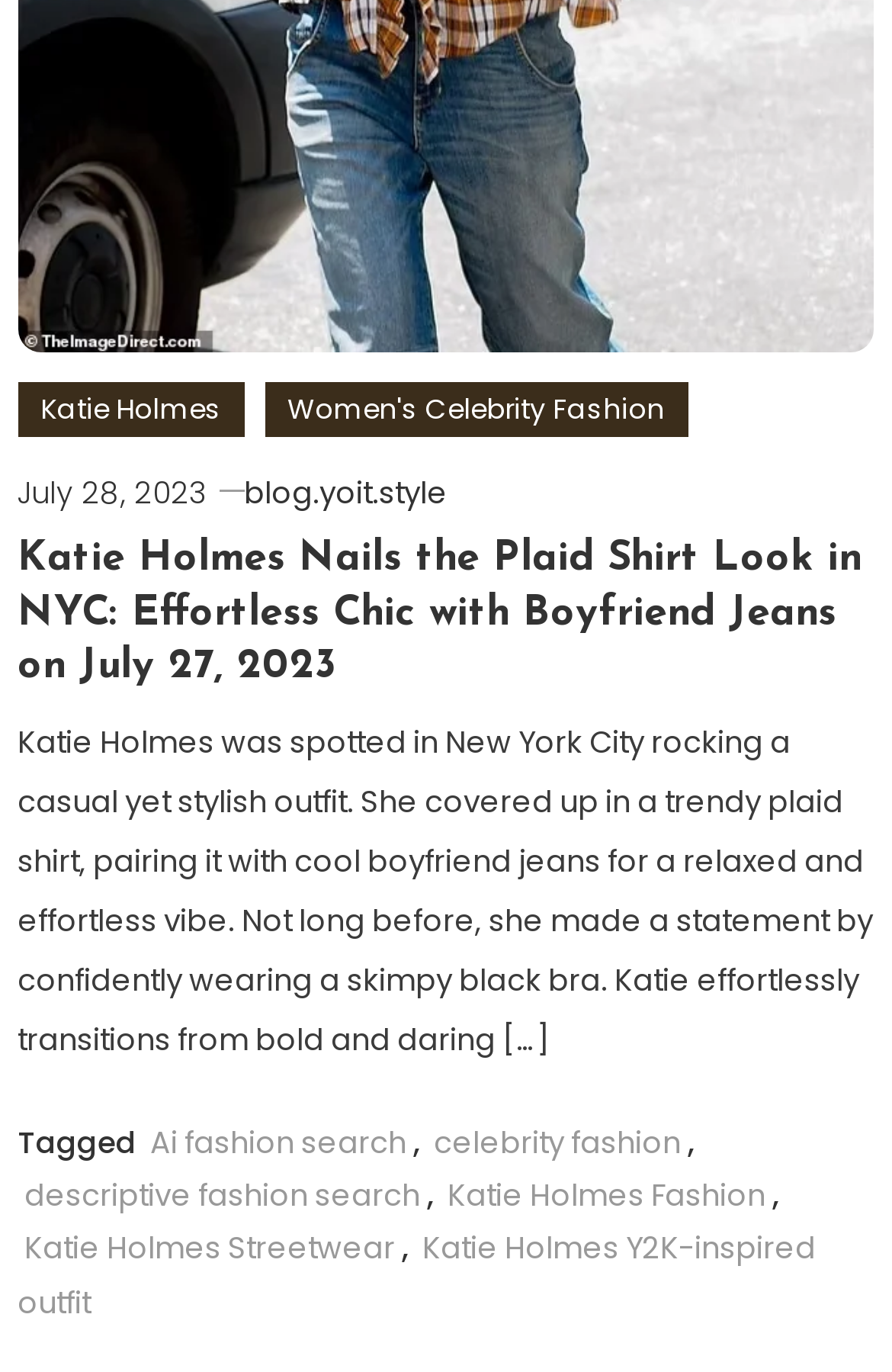Identify the bounding box of the HTML element described here: "alt="slRat"". Provide the coordinates as four float numbers between 0 and 1: [left, top, right, bottom].

None